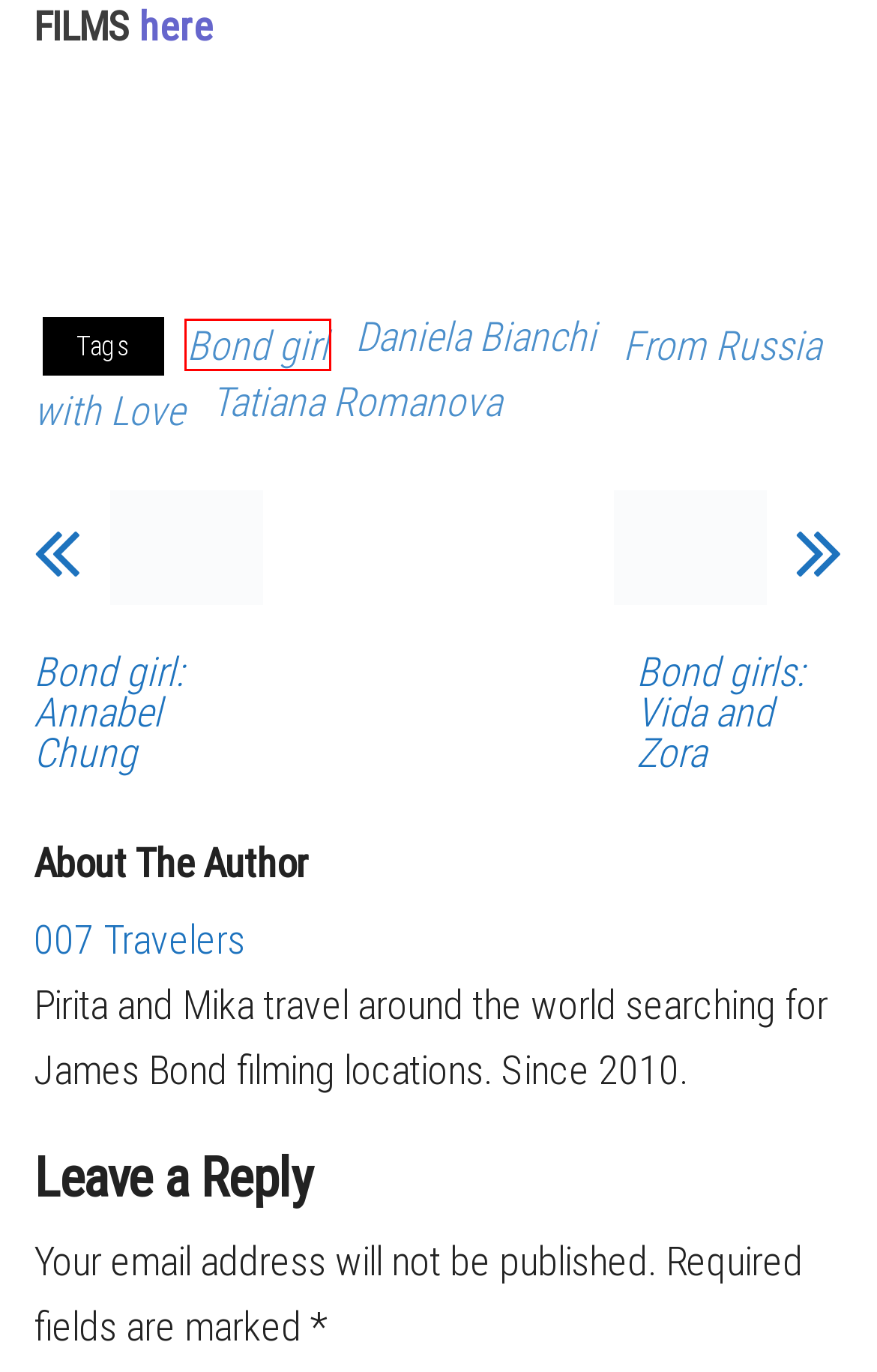You are presented with a screenshot of a webpage containing a red bounding box around a particular UI element. Select the best webpage description that matches the new webpage after clicking the element within the bounding box. Here are the candidates:
A. Bond girl -
B. Daniela Bianchi -
C. Bond girl: Annabel Chung -
D. From Russia with Love -
E. BOND GIRLS -
F. Bond girls: Vida and Zora -
G. Tatiana Romanova -
H. MI6 Team: M -

A